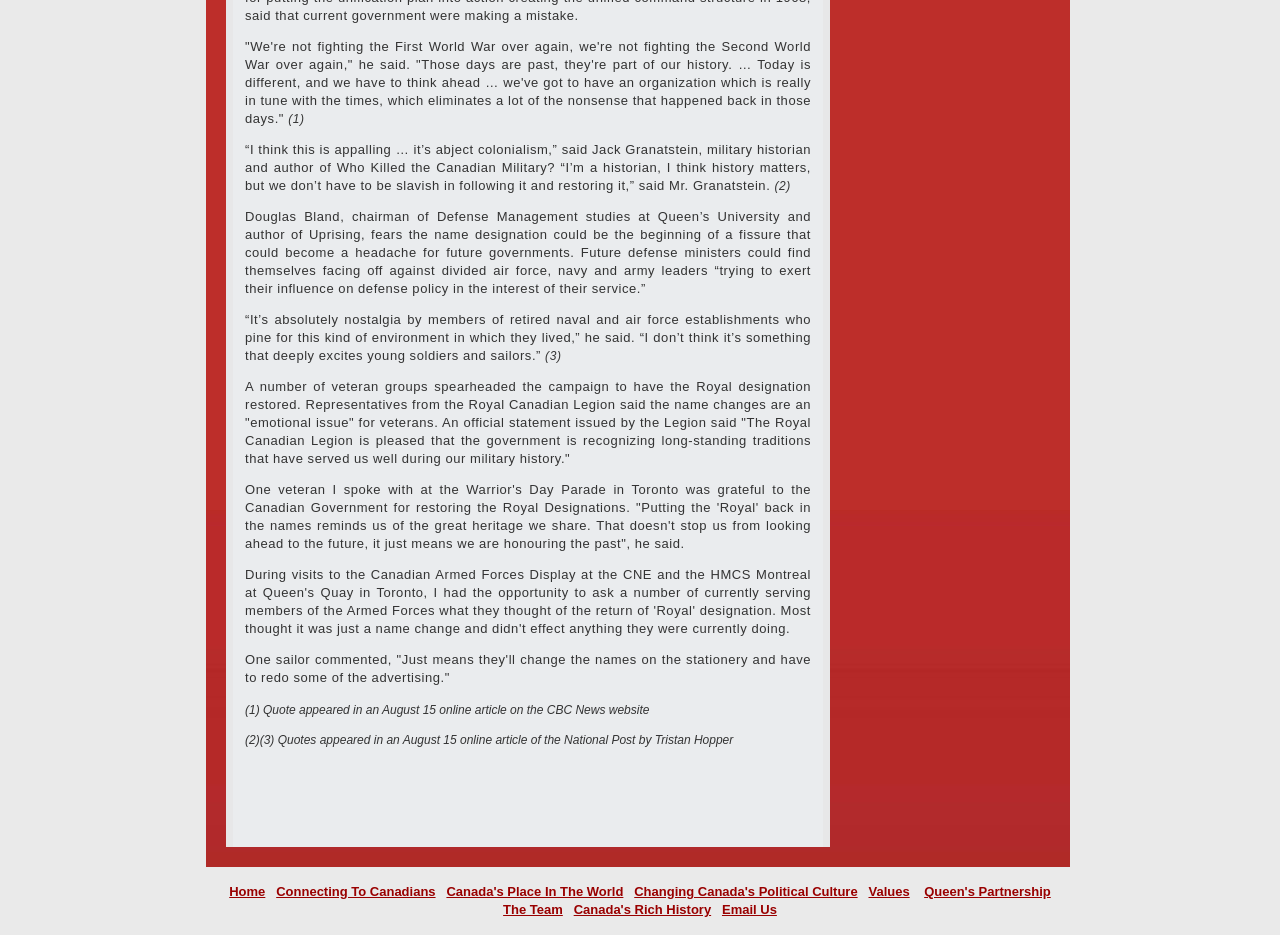Find the bounding box coordinates of the clickable area that will achieve the following instruction: "Follow on Facebook".

None